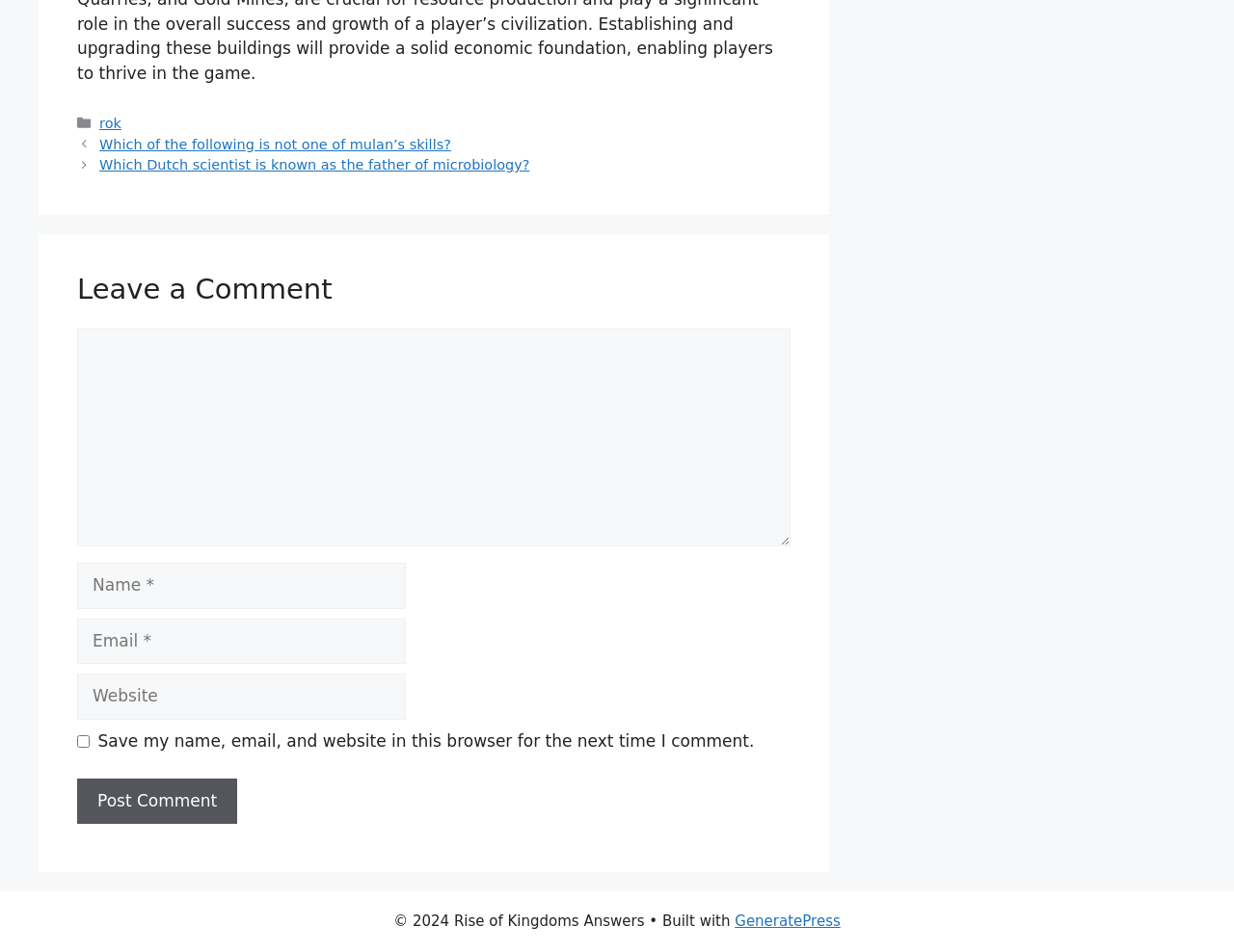Locate the bounding box coordinates of the clickable region to complete the following instruction: "Enter a comment in the 'Comment' textbox."

[0.062, 0.345, 0.641, 0.574]